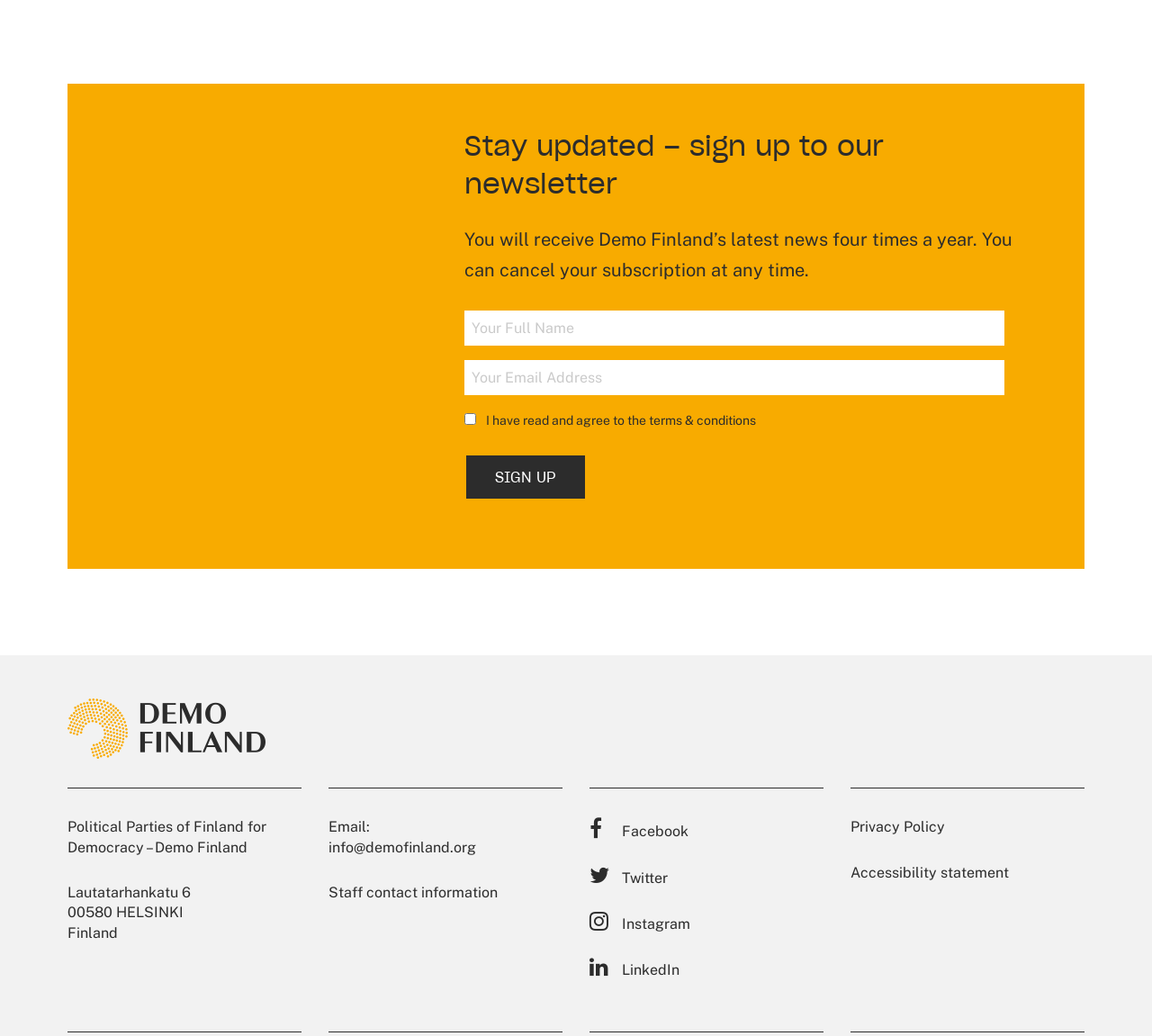Answer succinctly with a single word or phrase:
What is the purpose of the newsletter?

Receive latest news